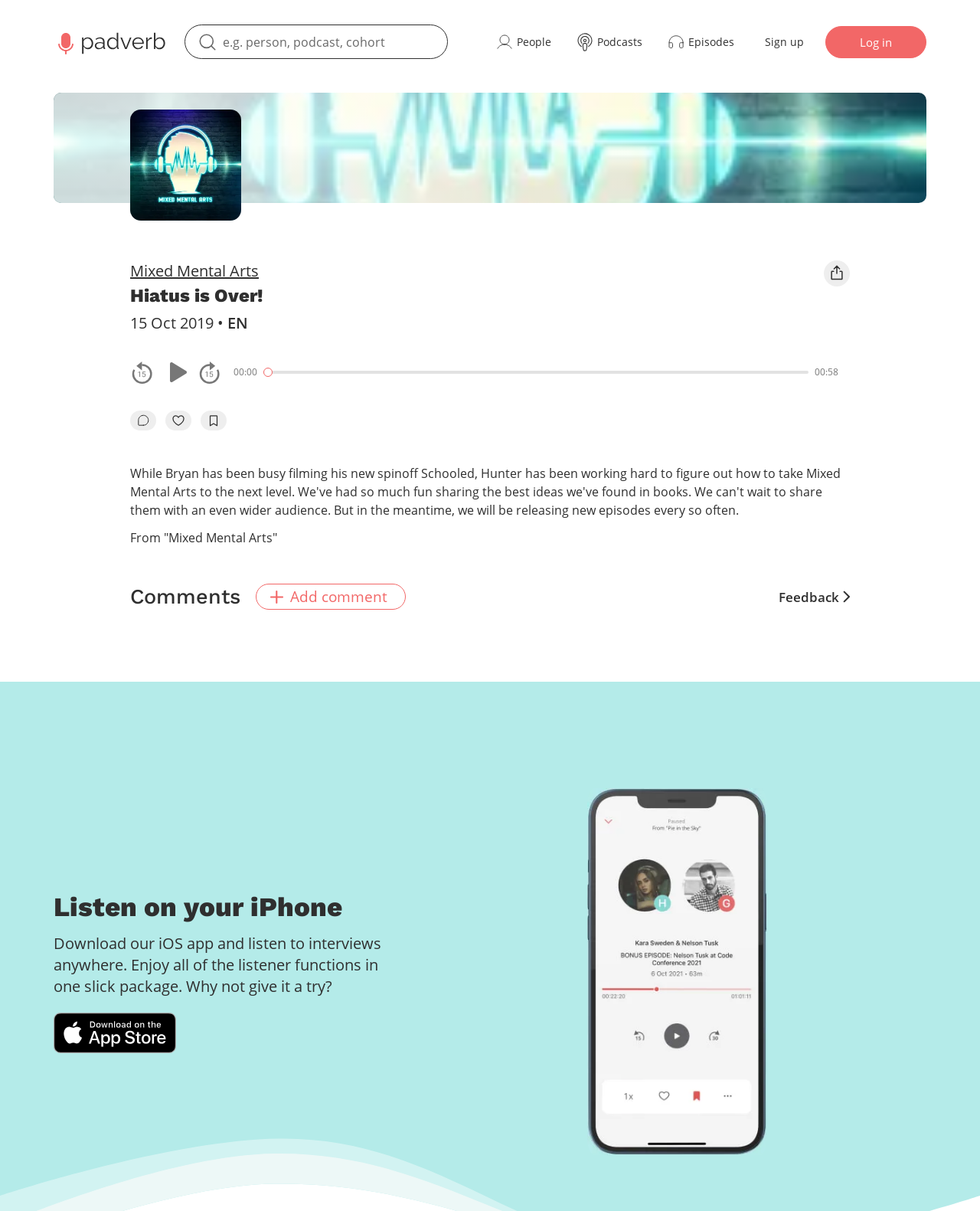Based on the description "Feedback", find the bounding box of the specified UI element.

[0.795, 0.485, 0.867, 0.5]